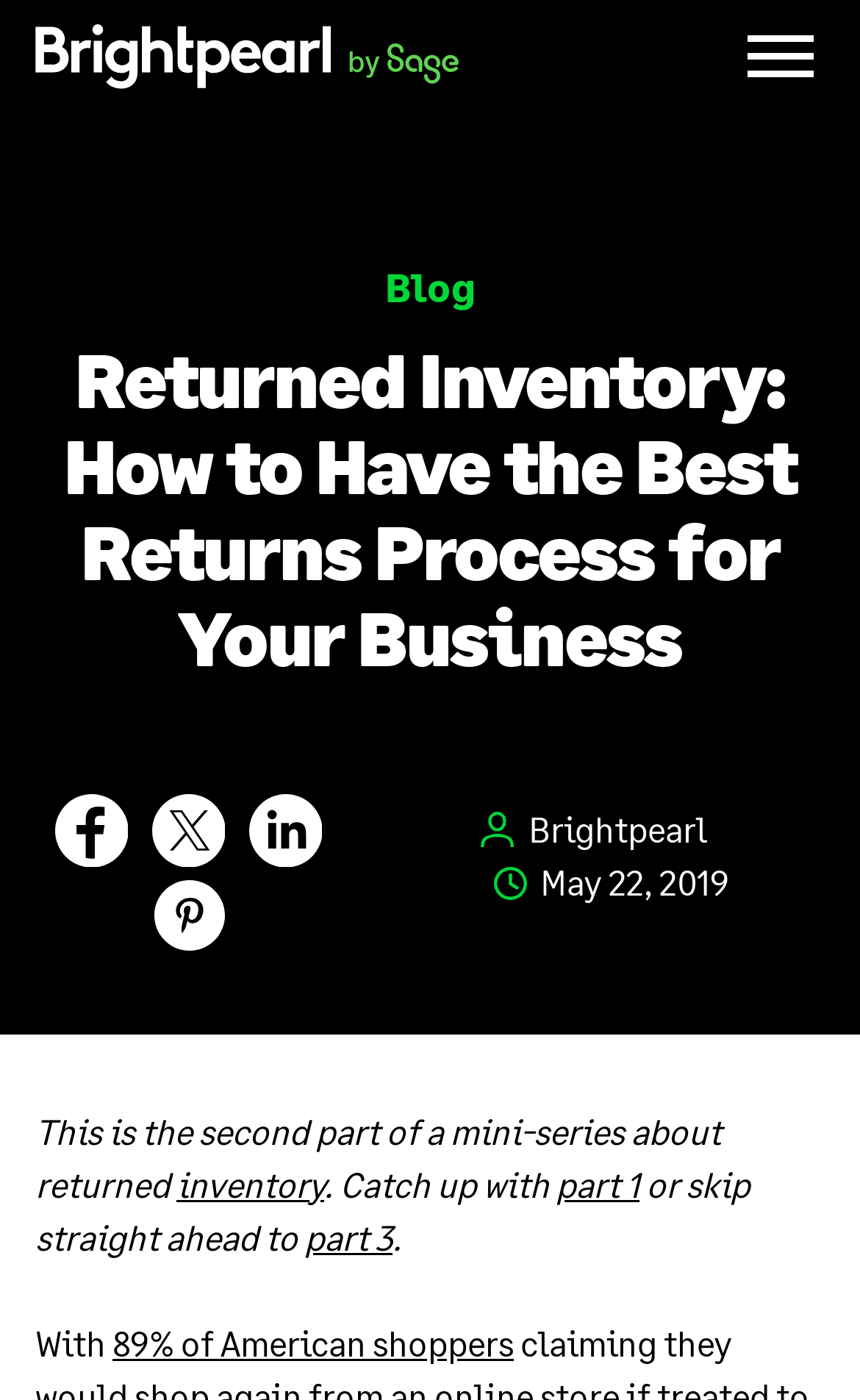Provide a brief response in the form of a single word or phrase:
When was this article published?

May 22, 2019